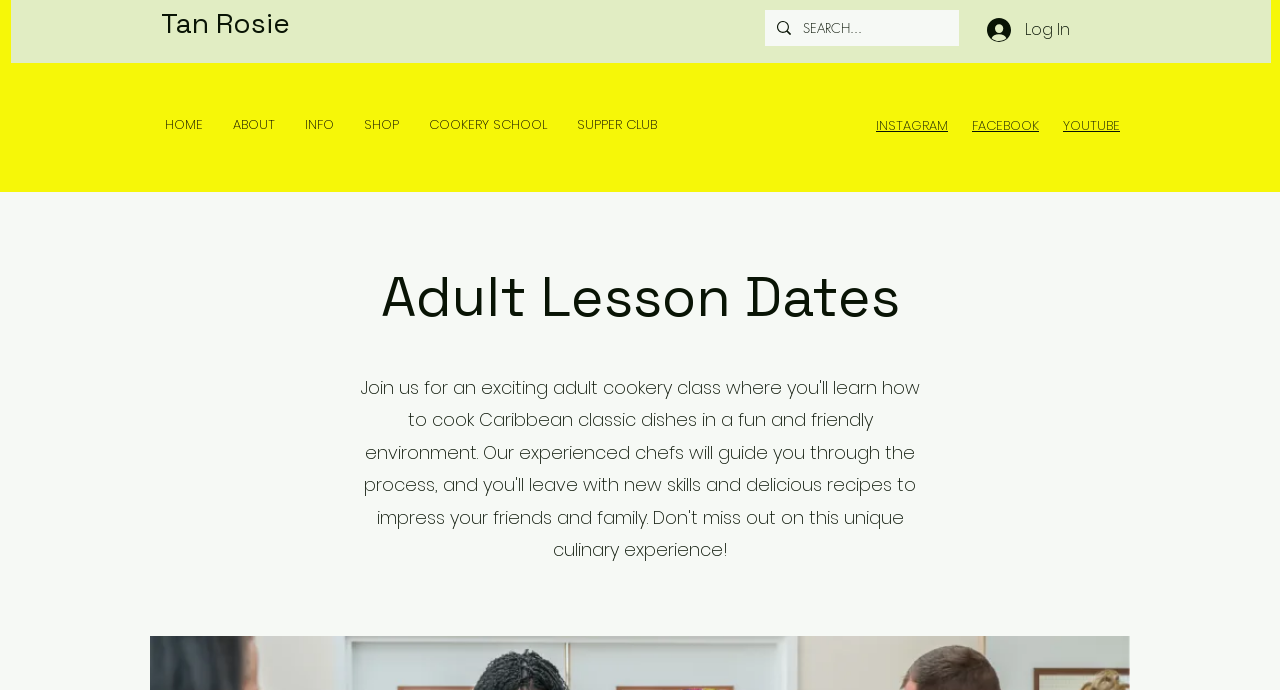Please find the bounding box coordinates of the element that must be clicked to perform the given instruction: "check instagram". The coordinates should be four float numbers from 0 to 1, i.e., [left, top, right, bottom].

[0.684, 0.168, 0.741, 0.196]